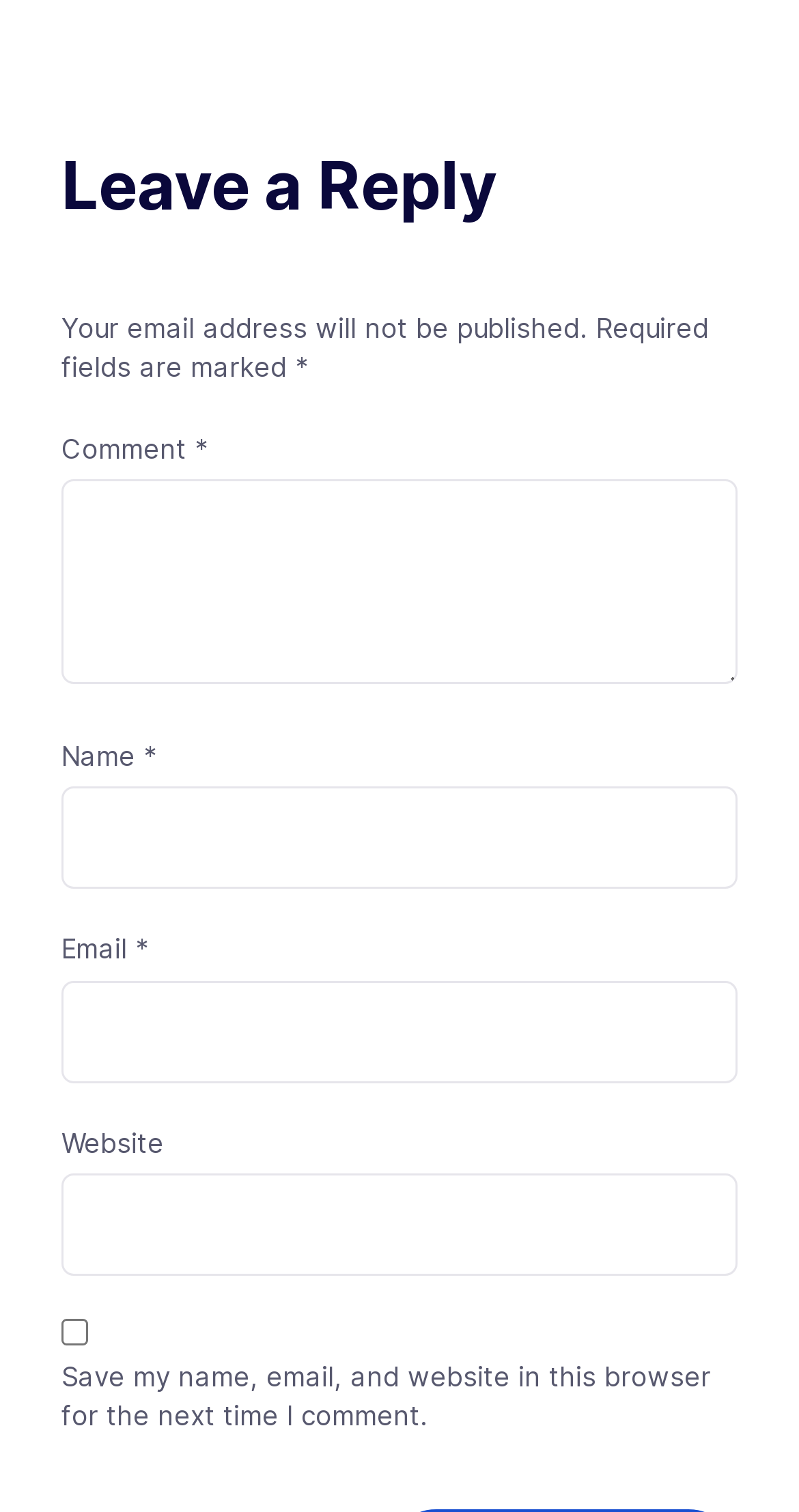Determine the bounding box coordinates of the UI element described below. Use the format (top-left x, top-left y, bottom-right x, bottom-right y) with floating point numbers between 0 and 1: 生态调度

None